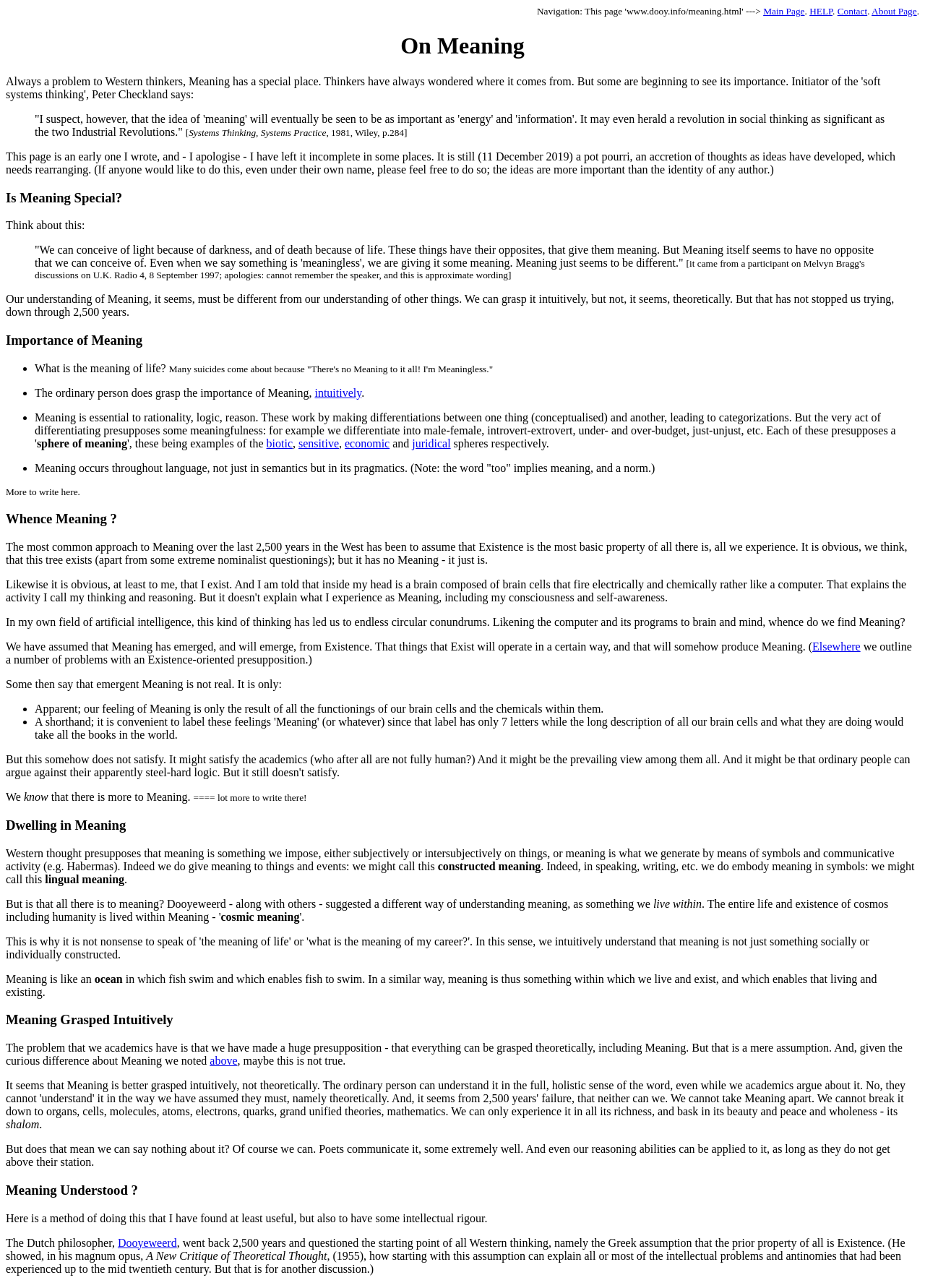Identify the bounding box coordinates of the section to be clicked to complete the task described by the following instruction: "Click on 'Main Page'". The coordinates should be four float numbers between 0 and 1, formatted as [left, top, right, bottom].

[0.825, 0.004, 0.87, 0.013]